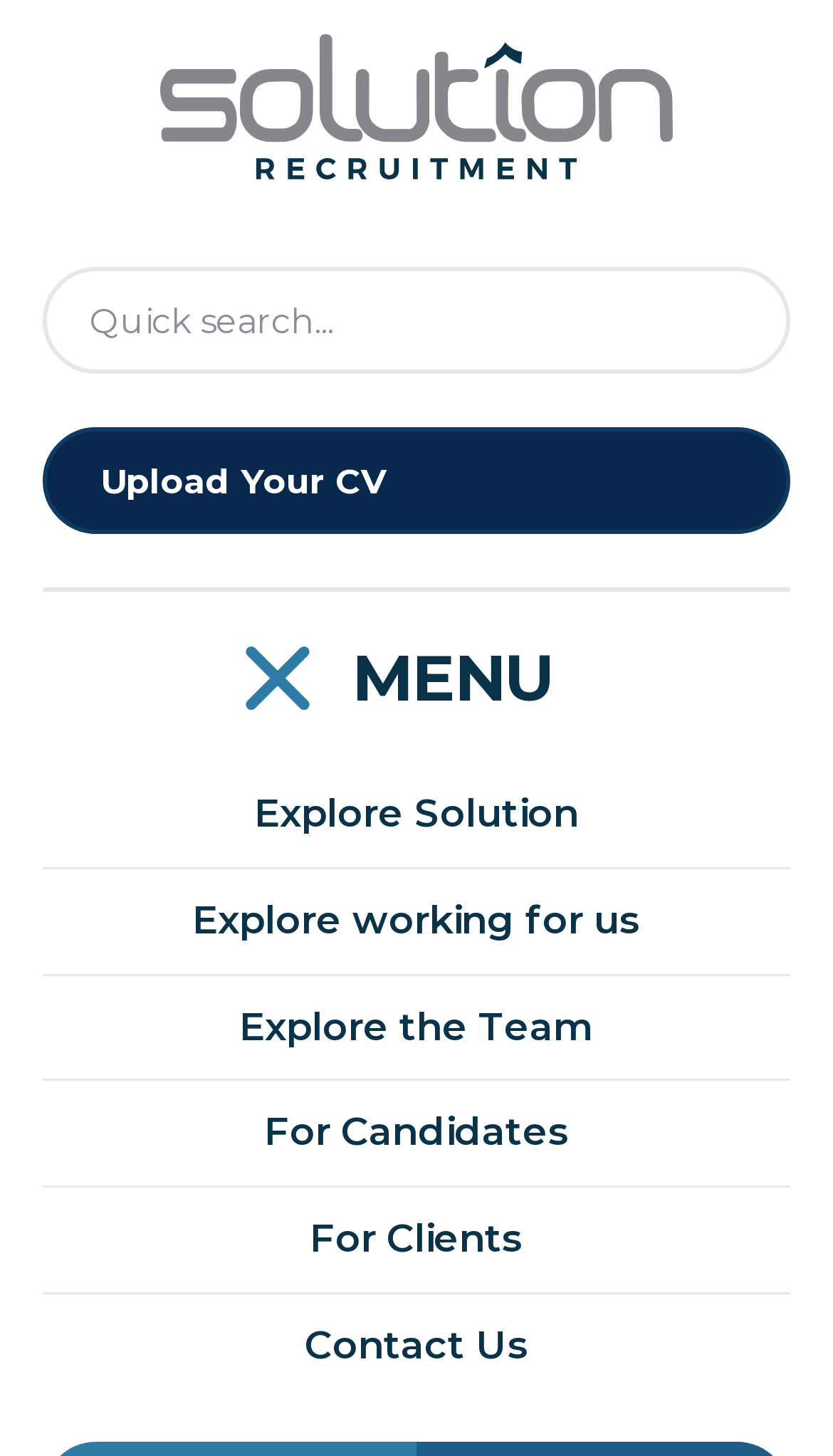Please identify the bounding box coordinates of where to click in order to follow the instruction: "search for a job".

[0.051, 0.183, 0.949, 0.293]